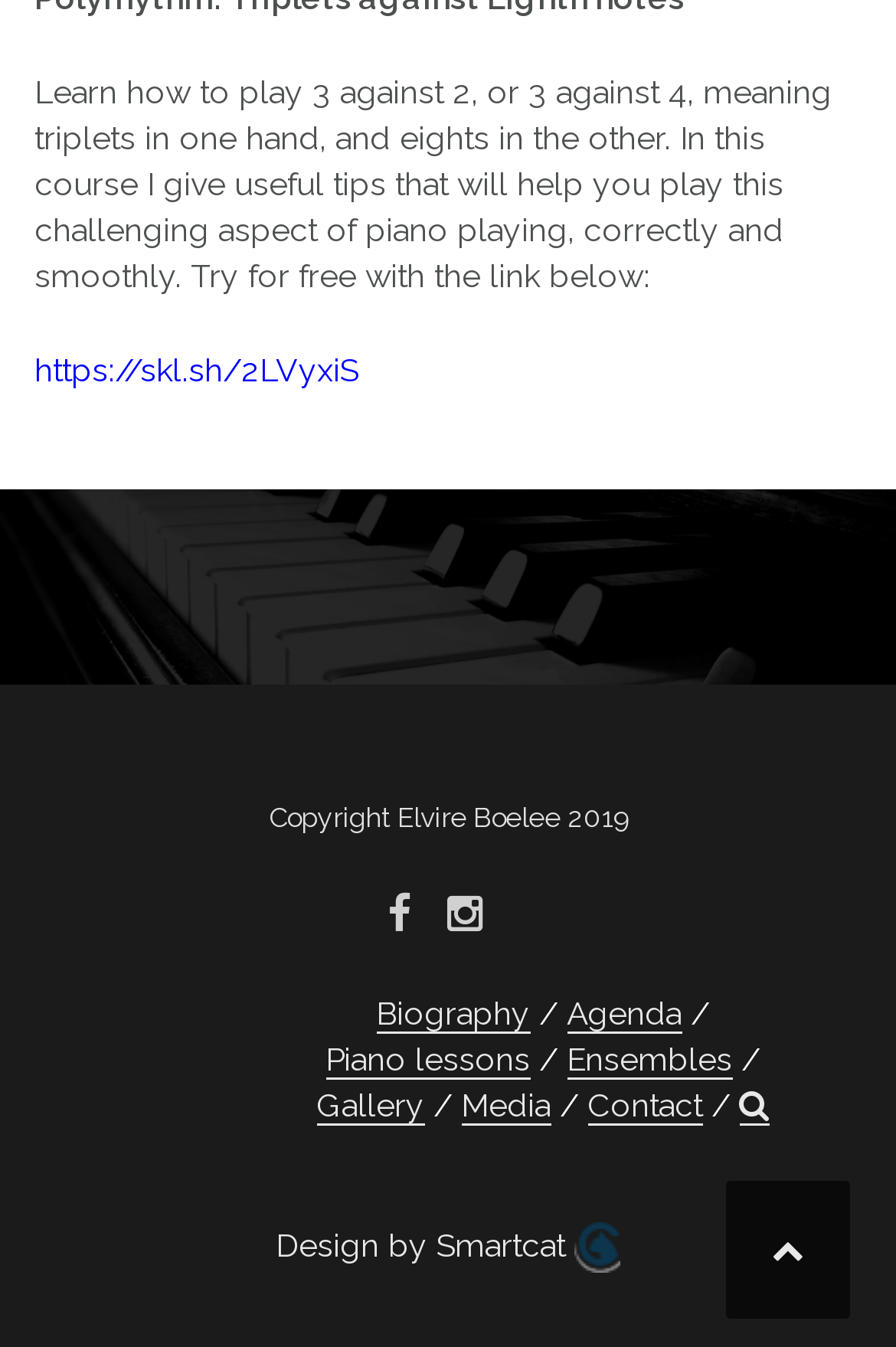Locate the bounding box coordinates of the element that should be clicked to fulfill the instruction: "Click the Facebook icon".

[0.432, 0.657, 0.458, 0.701]